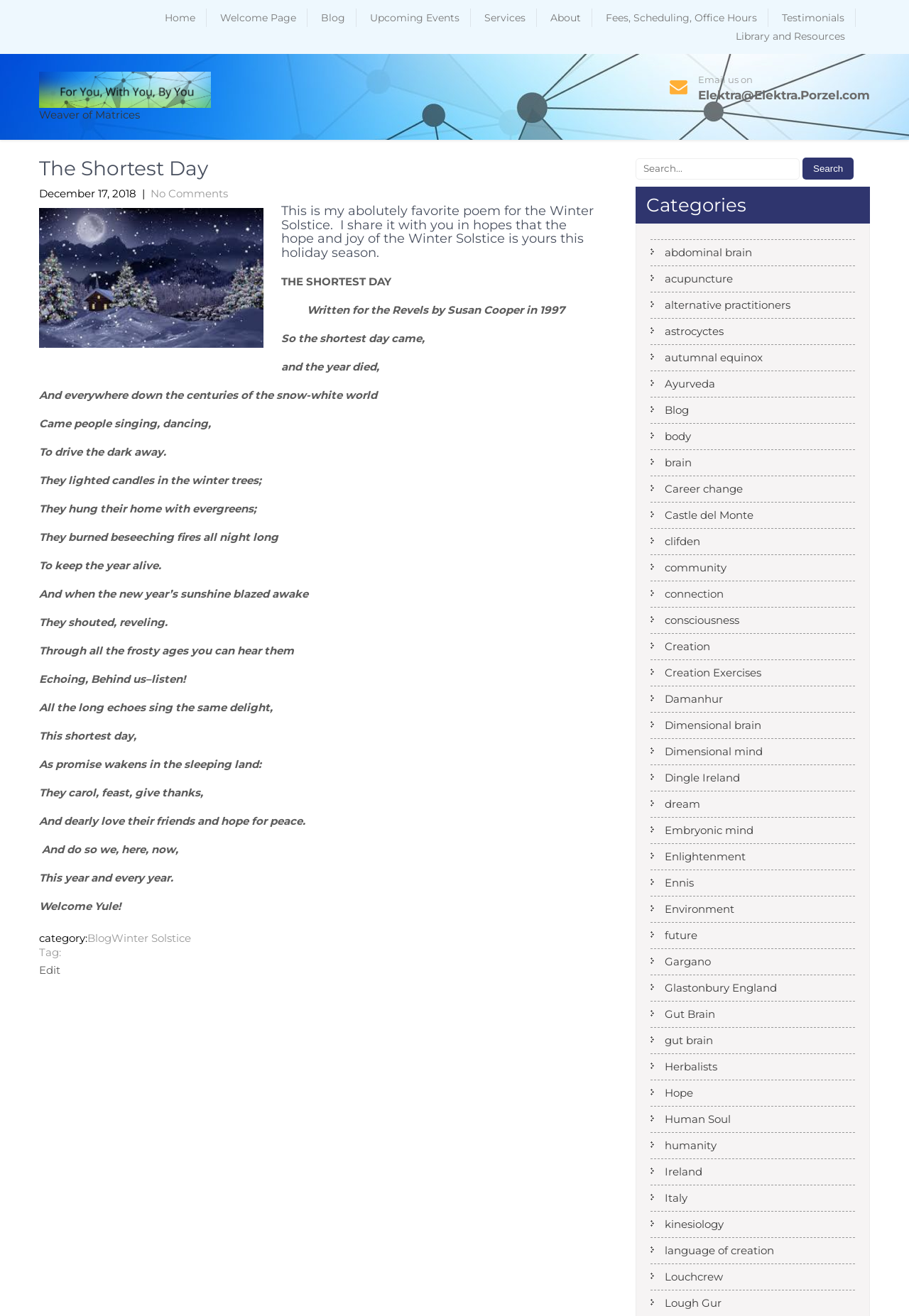Can you find the bounding box coordinates for the UI element given this description: "Winter Solstice"? Provide the coordinates as four float numbers between 0 and 1: [left, top, right, bottom].

[0.123, 0.708, 0.21, 0.718]